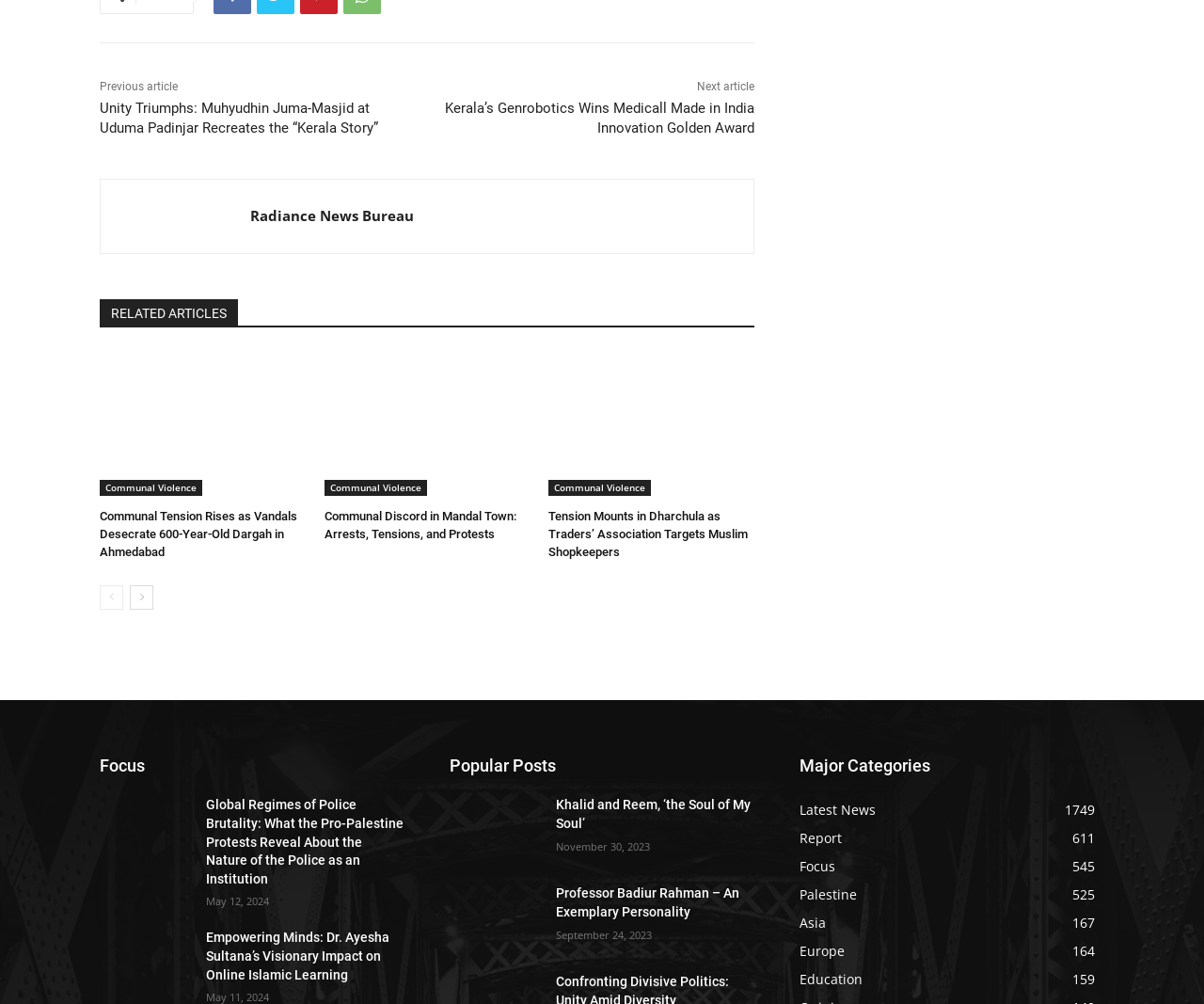What is the title of the first article?
Please provide a comprehensive answer based on the information in the image.

The title of the first article can be found by looking at the link element with the text 'Unity Triumphs: Muhyudhin Juma-Masjid at Uduma Padinjar Recreates the “Kerala Story”' which is located at the top of the webpage.